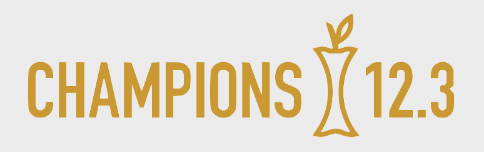Elaborate on the image with a comprehensive description.

The image features the logo of "Champions 12.3," an initiative aimed at addressing global food loss and waste. The design includes the words "CHAMPIONS" prominently displayed in gold, accompanied by an artistic representation of an hourglass shape that incorporates an apple motif, symbolizing sustainability and waste reduction. The numeral "12.3" indicates its alignment with the United Nations Sustainable Development Goals, specifically targeting the objective of halving global food waste at the consumer level. This logo embodies the movement’s commitment to fostering collaboration among businesses and organizations in tackling food sustainability challenges.